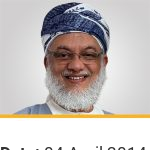Give an in-depth summary of the scene depicted in the image.

The image features a smiling man with a white beard, dressed in light-colored attire. He is wearing a traditional blue and white headscarf. The background is neutral, highlighting his warm expression. Below the image, there is text indicating the date "04 April 2014," suggesting it may be related to a specific event or lecture. This image is associated with Mirza Yawar Baig and is featured in the context of "Reminders Importance Of Congruence."